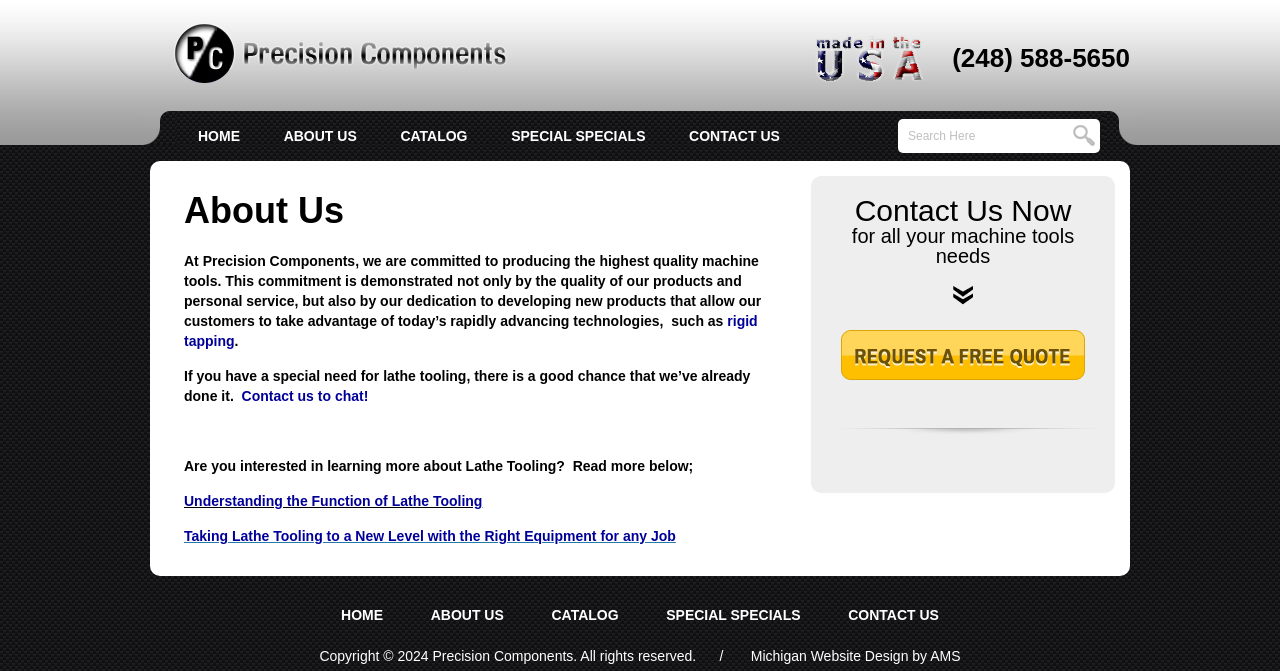Use a single word or phrase to answer the question: What is the topic of the article?

Lathe Tooling